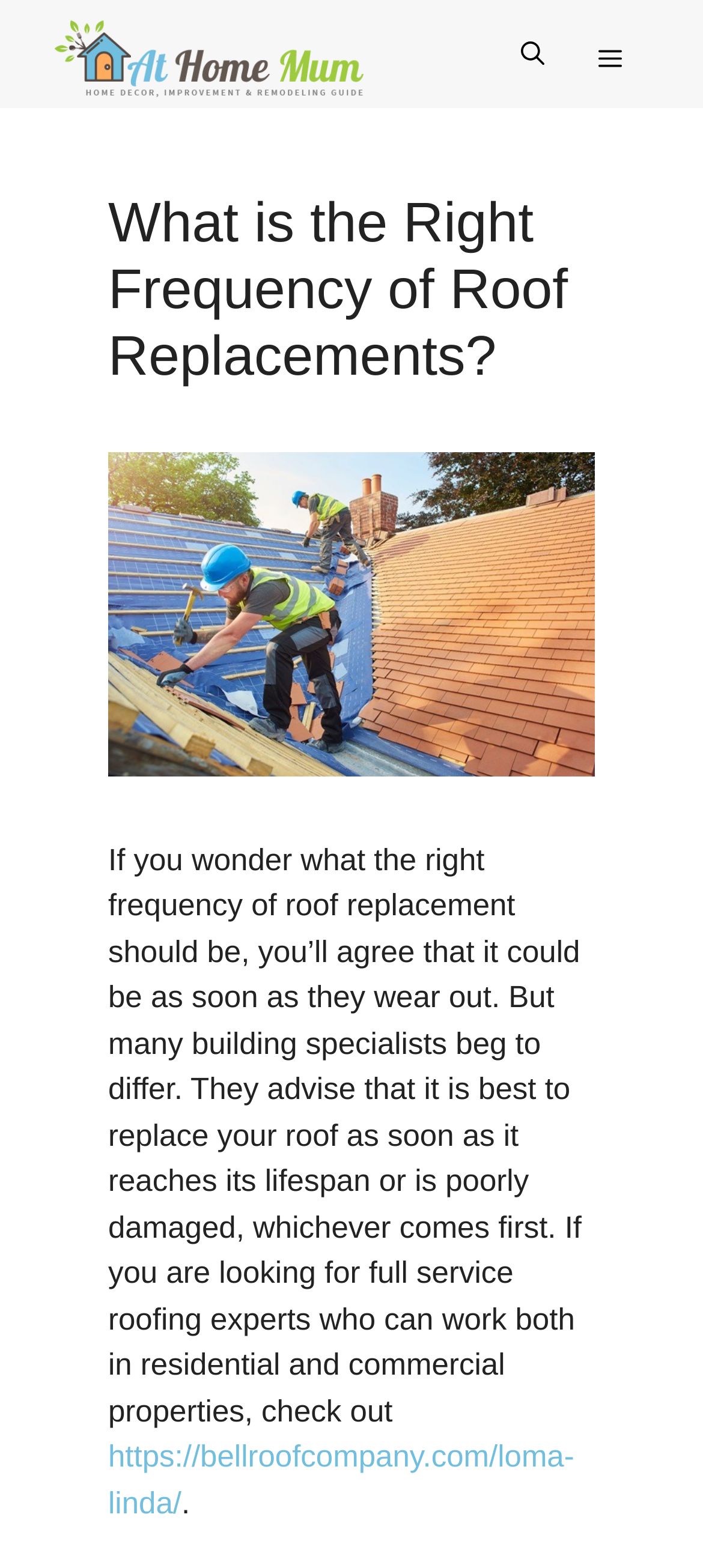Utilize the information from the image to answer the question in detail:
What is the purpose of the button with the text 'Menu'?

The button with the text 'Menu' is located in the navigation section and has an attribute 'expanded: False', which suggests that it is used to open or expand the menu. This is a common functionality of a menu button.